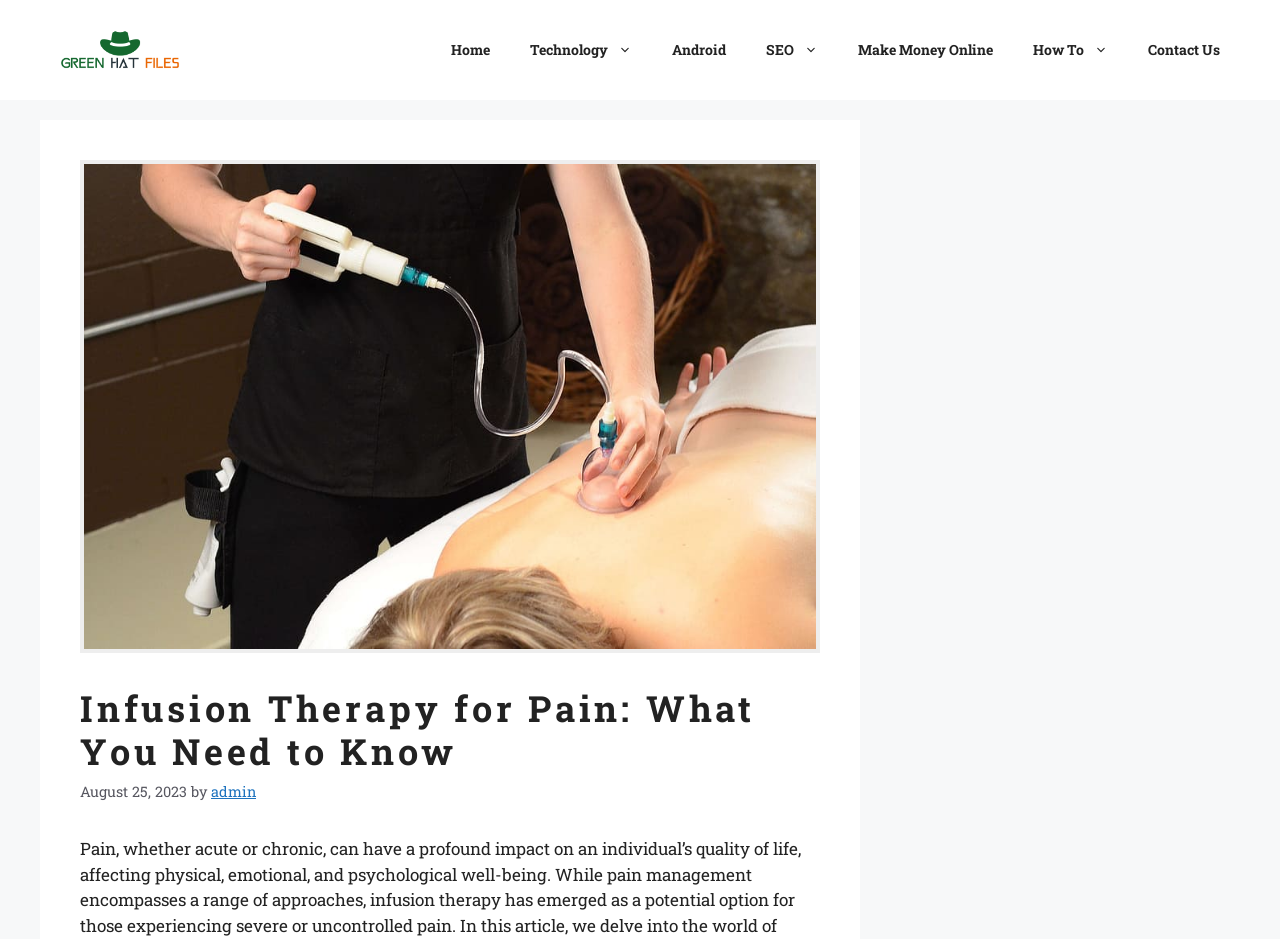Provide the bounding box coordinates of the UI element that matches the description: "Make Money Online".

[0.655, 0.021, 0.791, 0.085]